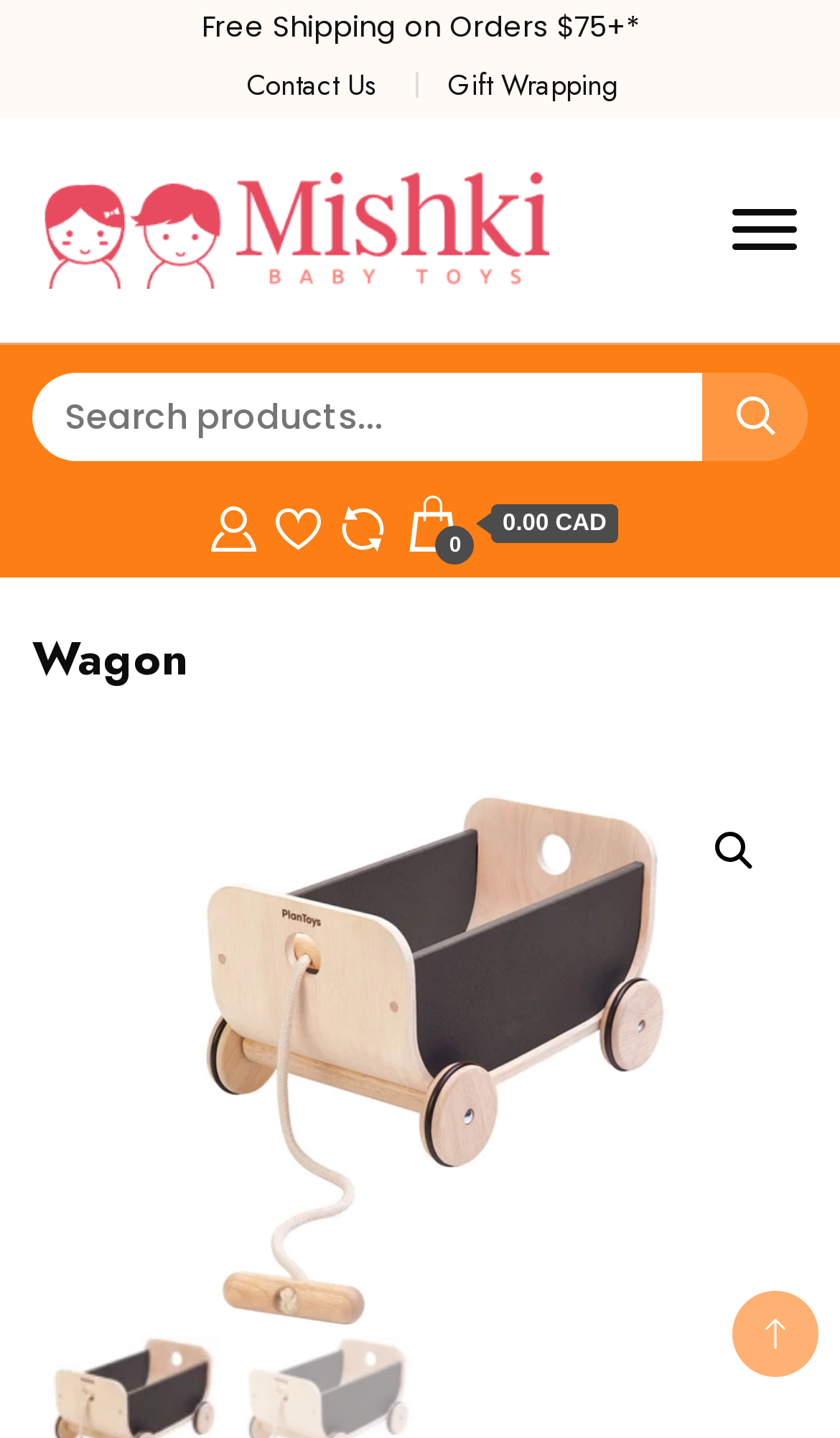Provide the bounding box coordinates of the HTML element this sentence describes: "Gift Wrapping". The bounding box coordinates consist of four float numbers between 0 and 1, i.e., [left, top, right, bottom].

[0.532, 0.044, 0.737, 0.073]